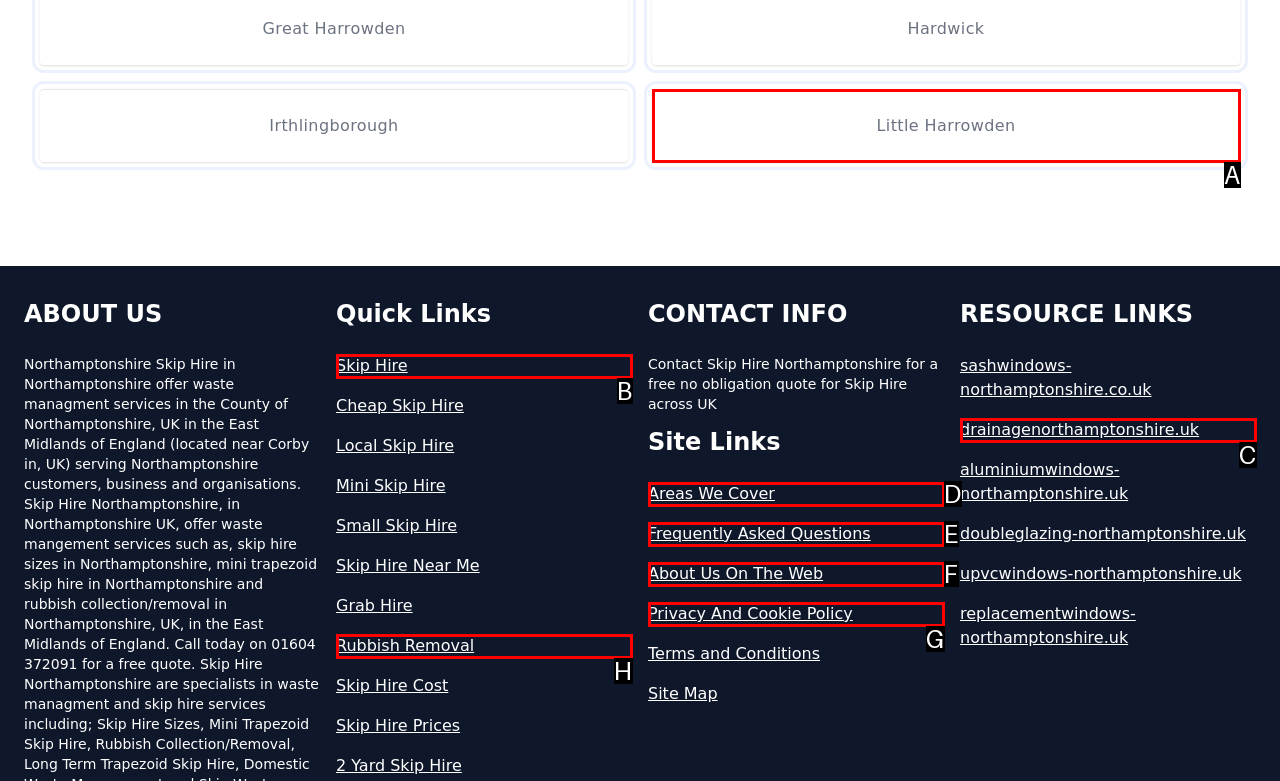Given the description: Rubbish Removal, identify the corresponding option. Answer with the letter of the appropriate option directly.

H